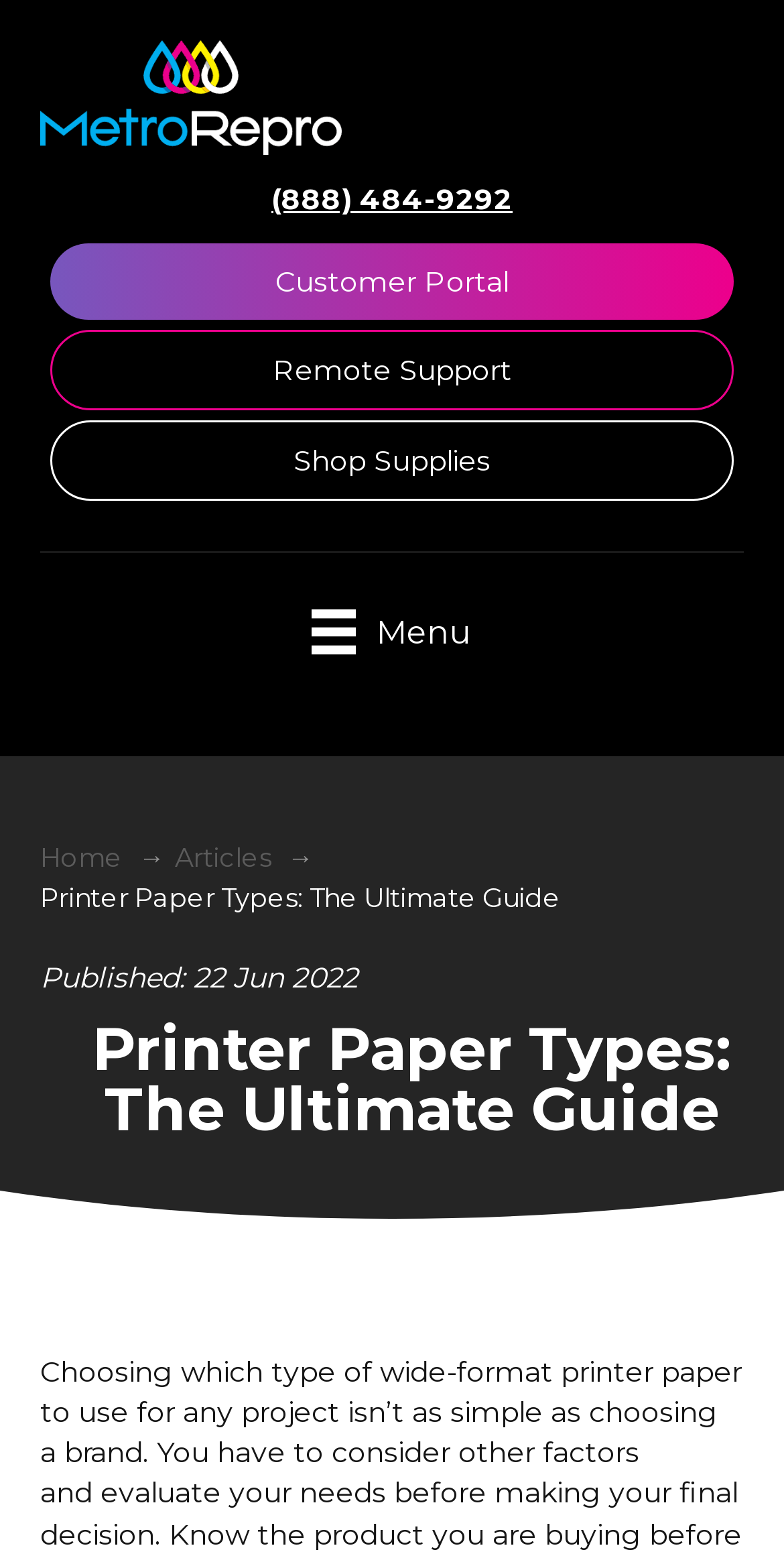Please pinpoint the bounding box coordinates for the region I should click to adhere to this instruction: "Click the Menu button".

[0.325, 0.382, 0.675, 0.434]